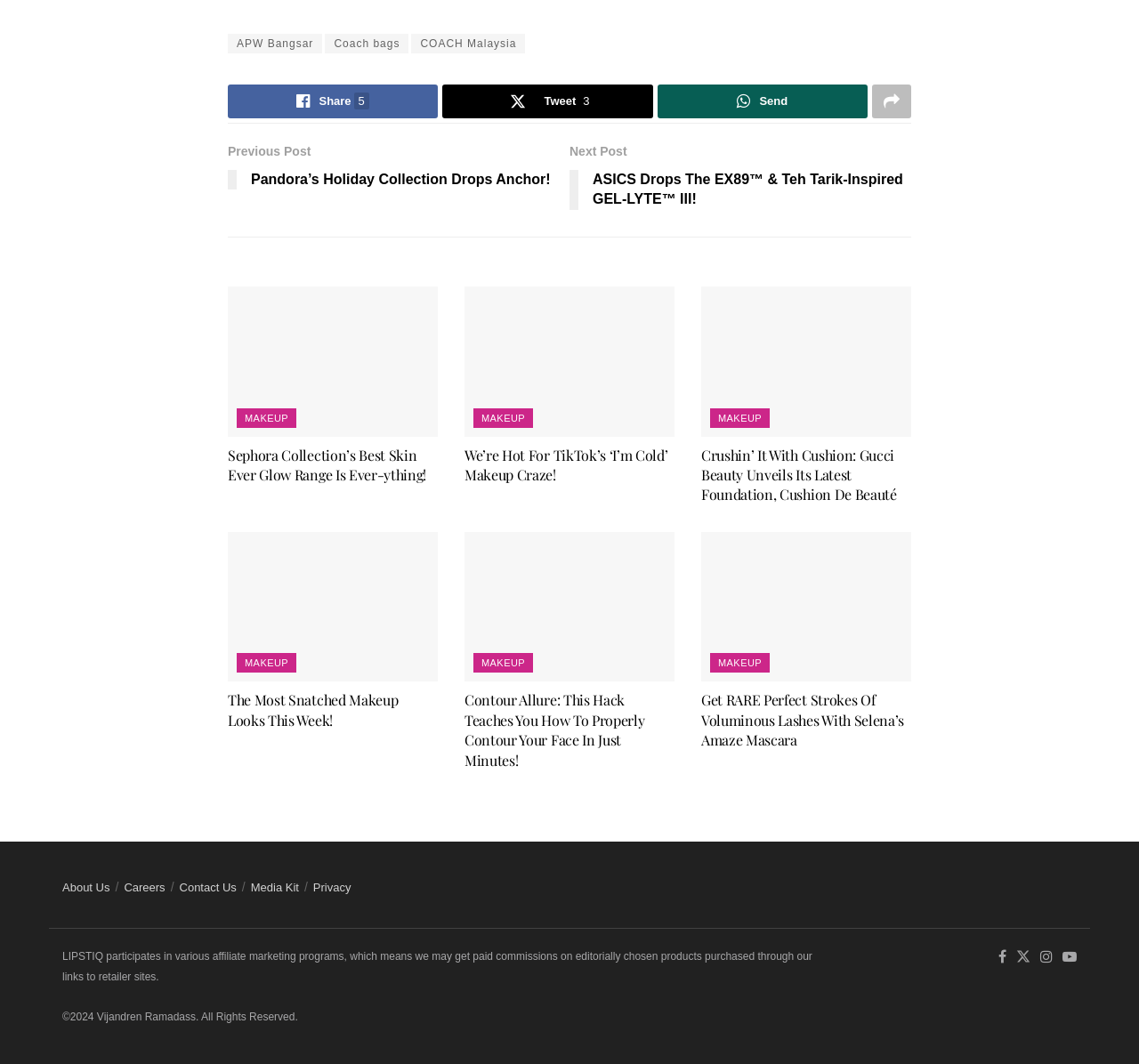Point out the bounding box coordinates of the section to click in order to follow this instruction: "Check the About Us page".

[0.055, 0.828, 0.096, 0.84]